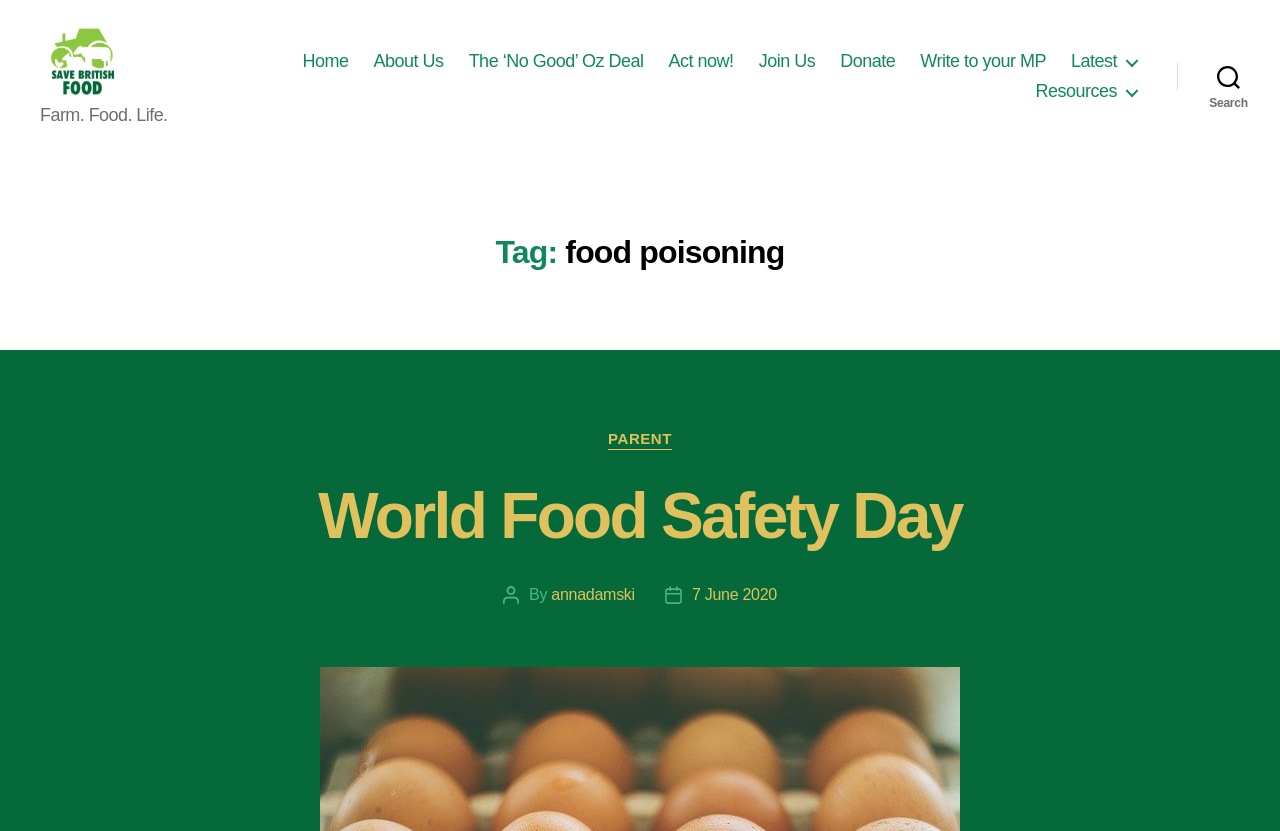Determine the bounding box coordinates of the clickable area required to perform the following instruction: "Read about 'The ‘No Good’ Oz Deal'". The coordinates should be represented as four float numbers between 0 and 1: [left, top, right, bottom].

[0.437, 0.076, 0.574, 0.102]